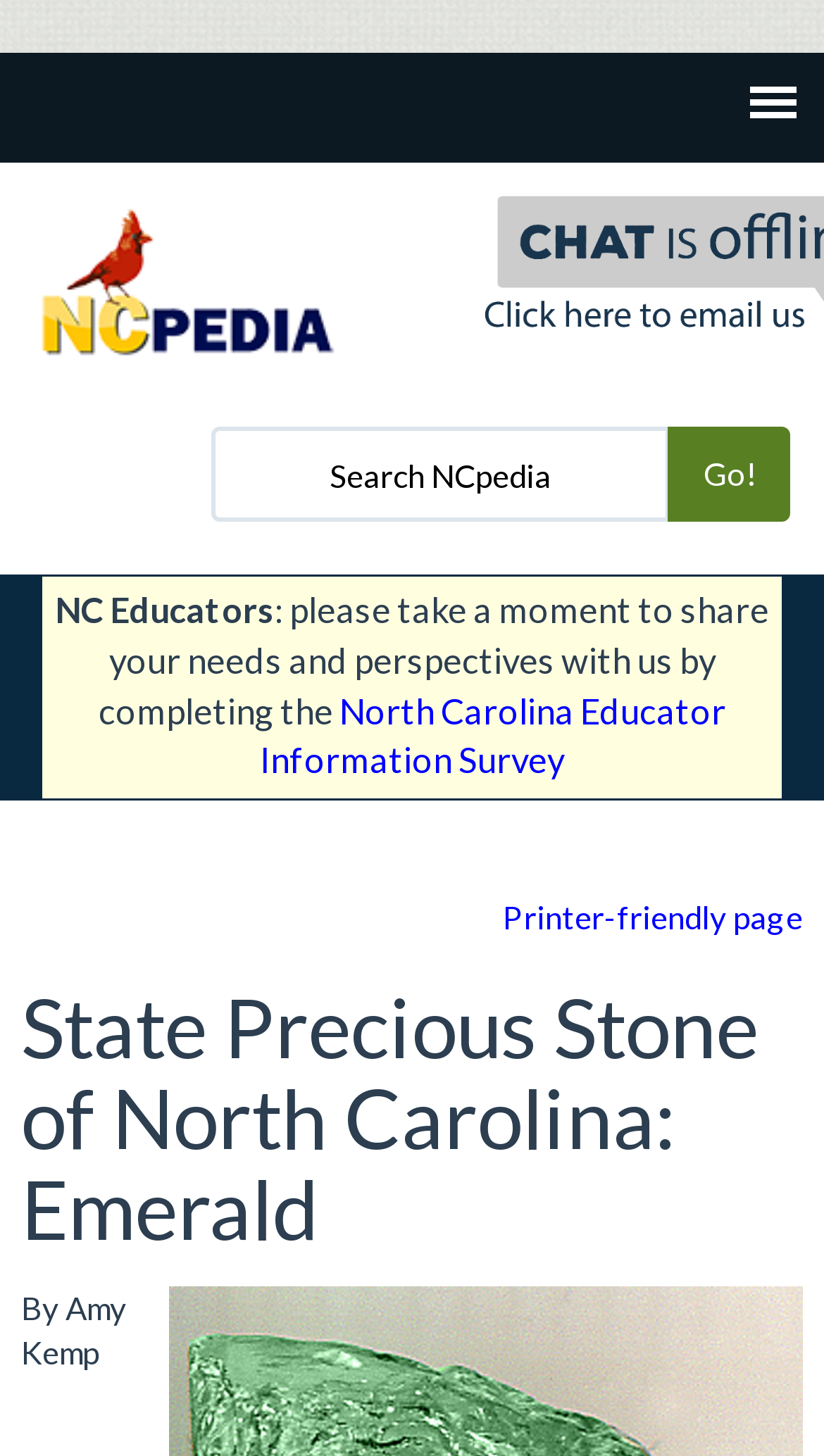Return the bounding box coordinates of the UI element that corresponds to this description: "name="query" placeholder="Search NCpedia"". The coordinates must be given as four float numbers in the range of 0 and 1, [left, top, right, bottom].

[0.256, 0.293, 0.813, 0.358]